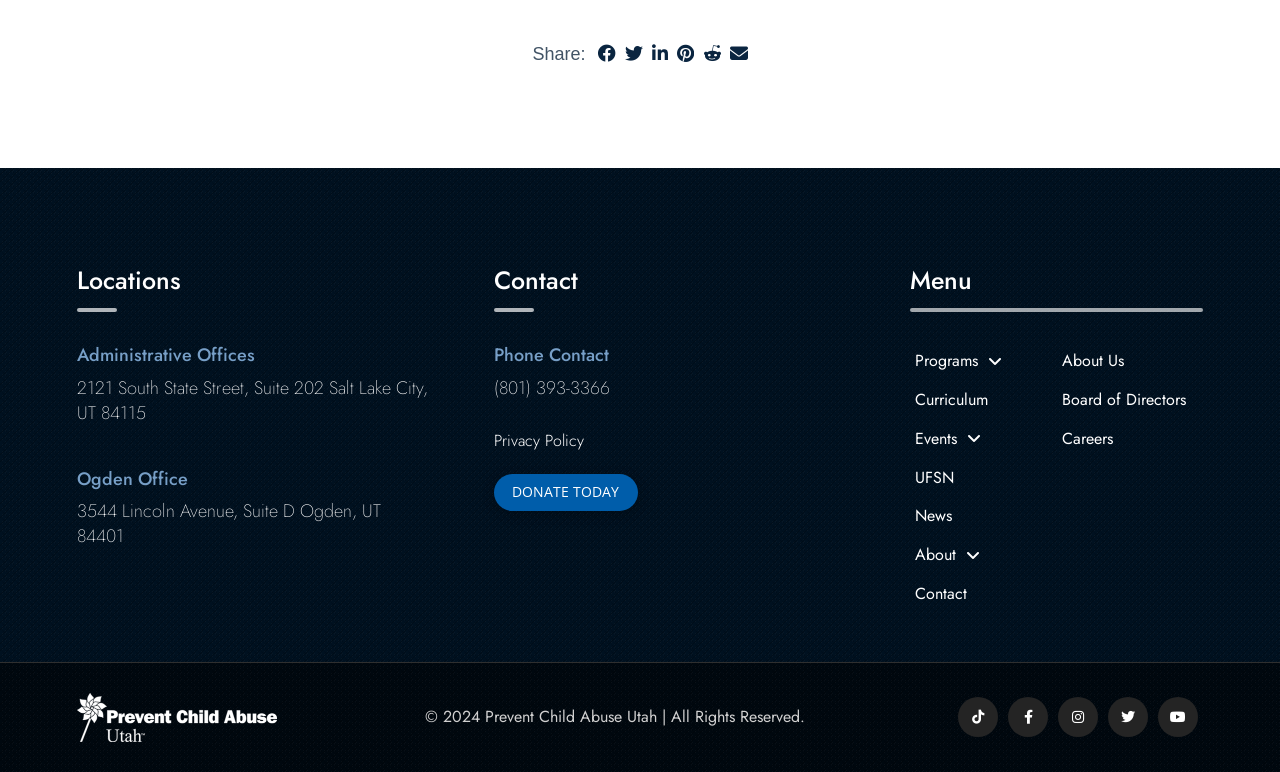Reply to the question with a single word or phrase:
What is the phone number for contact?

(801) 393-3366